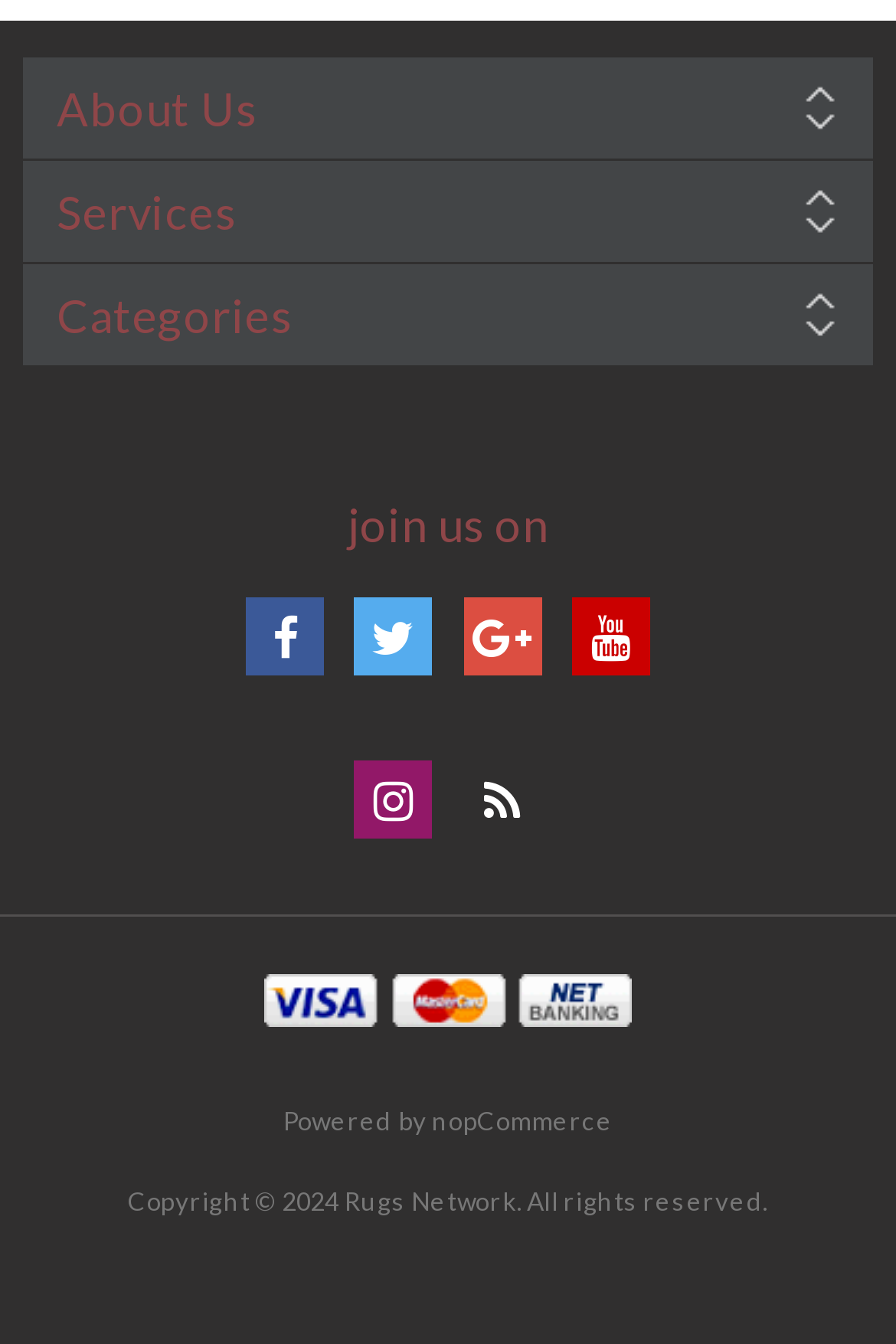Please find the bounding box for the following UI element description. Provide the coordinates in (top-left x, top-left y, bottom-right x, bottom-right y) format, with values between 0 and 1: Google+

[0.517, 0.444, 0.604, 0.503]